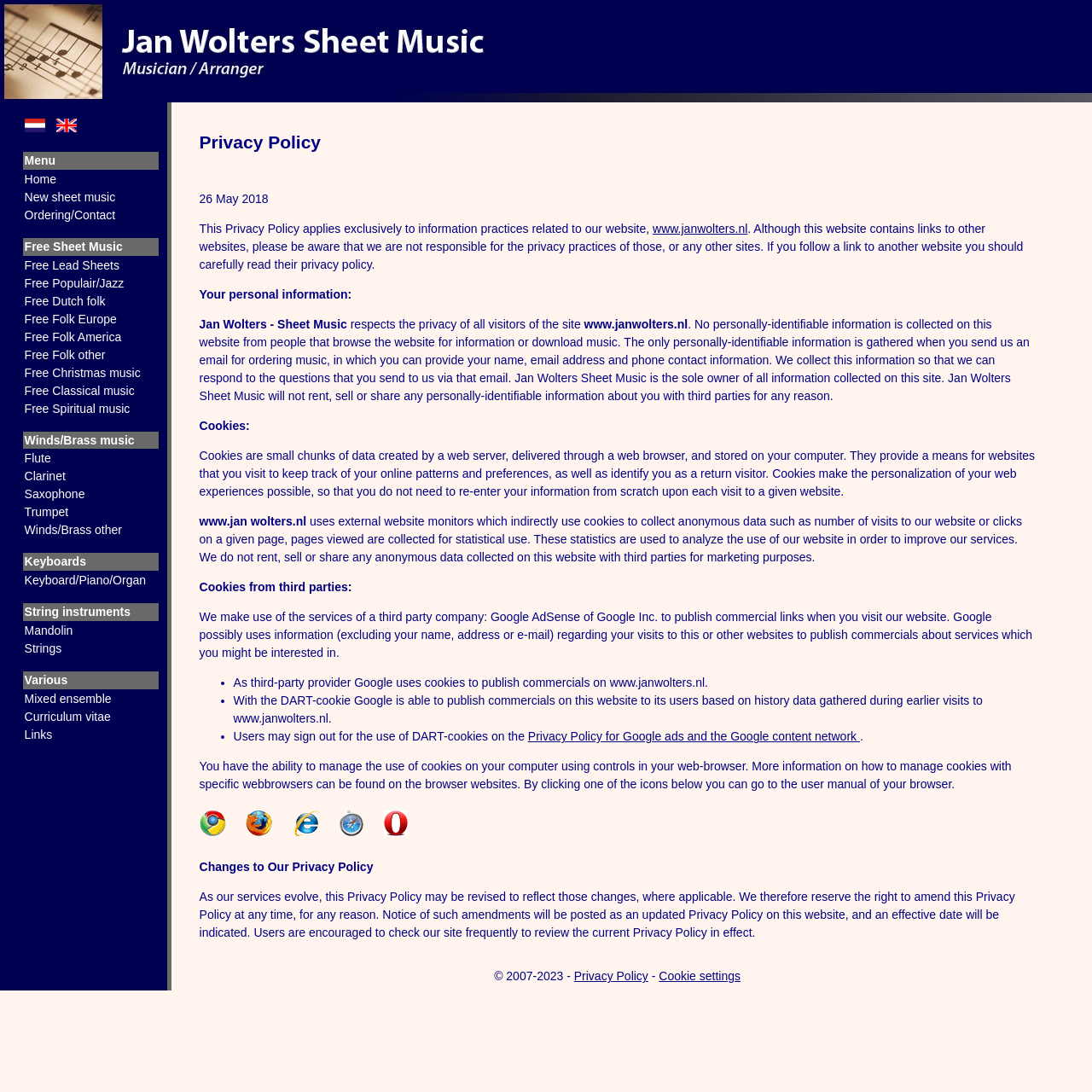Identify the bounding box coordinates of the element to click to follow this instruction: 'Click on Nederlandse vertaling'. Ensure the coordinates are four float values between 0 and 1, provided as [left, top, right, bottom].

[0.022, 0.11, 0.041, 0.123]